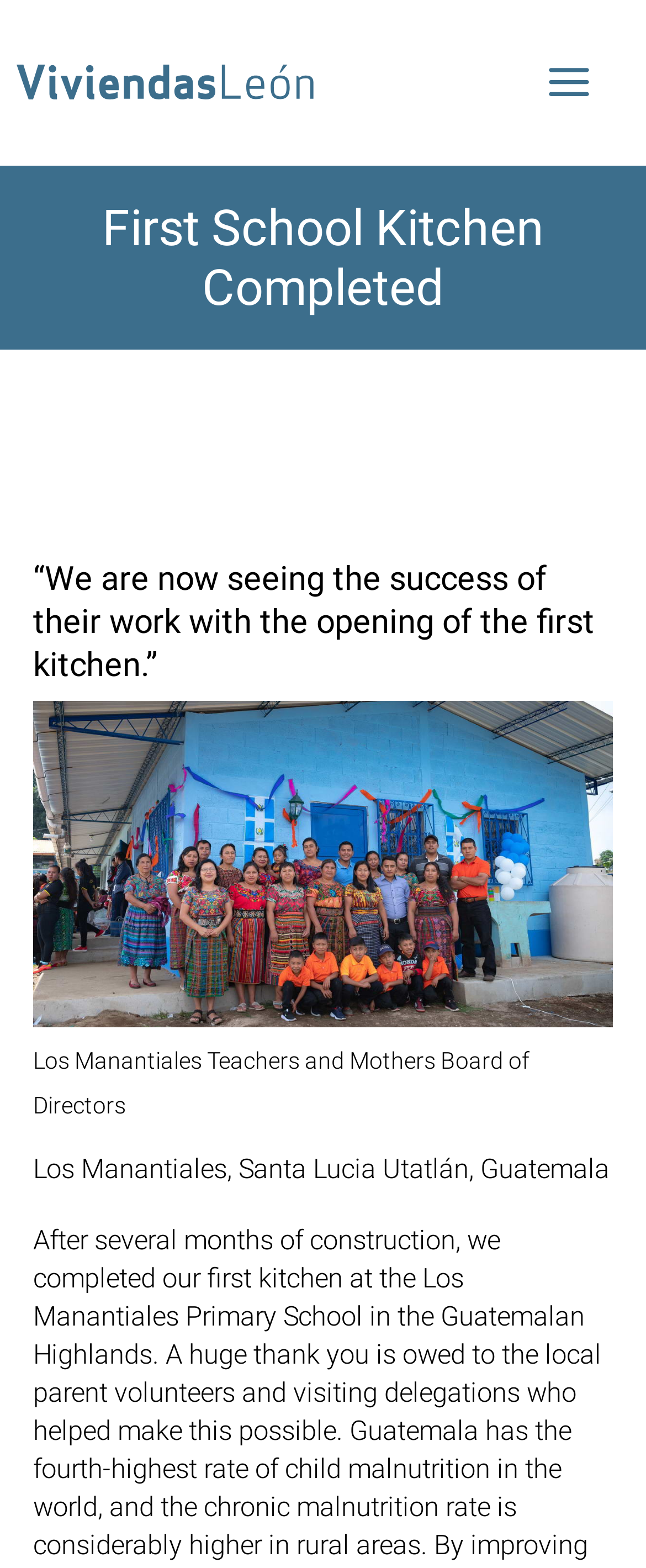Identify the text that serves as the heading for the webpage and generate it.

First School Kitchen Completed